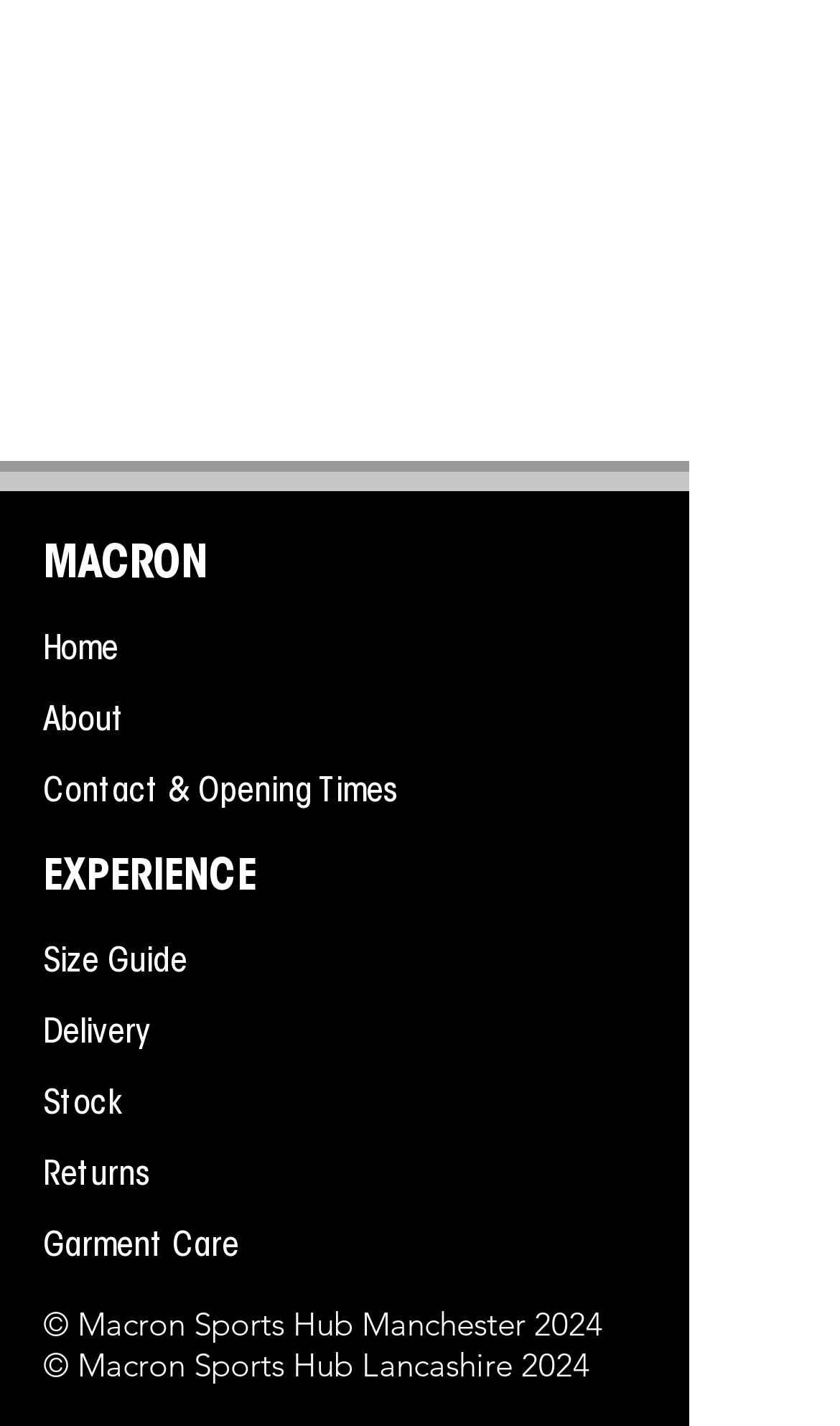Identify the bounding box for the UI element that is described as follows: "About".

[0.051, 0.494, 0.149, 0.518]